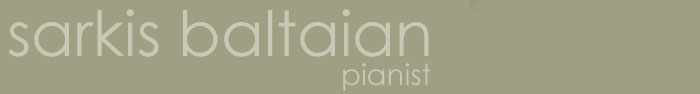What is Sarkis Baltaian known for?
Provide a detailed answer to the question, using the image to inform your response.

According to the caption, Sarkis Baltaian is known for his 'captivating performances' as a concert pianist and his 'teaching expertise', indicating that he is a skilled performer and educator.